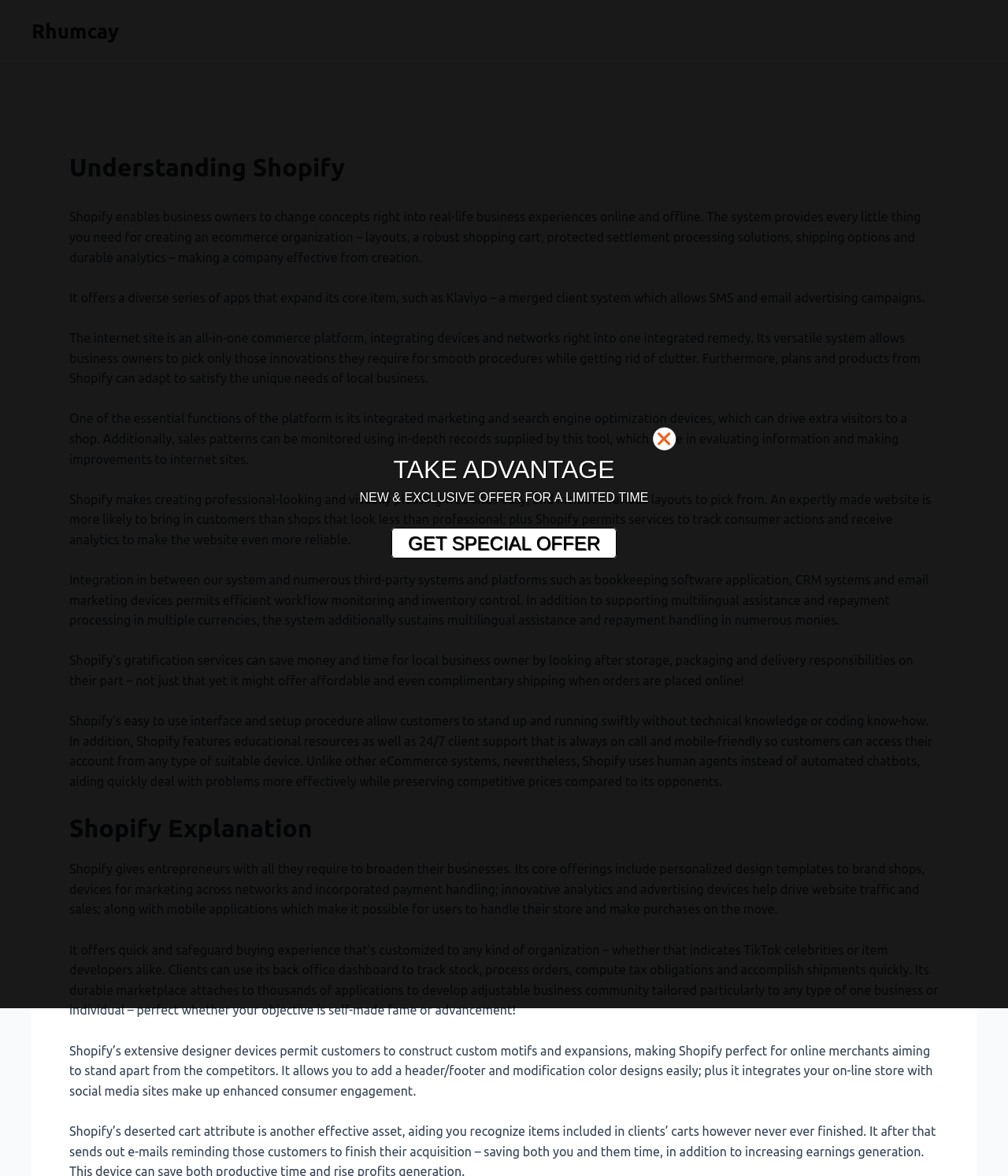What are the benefits of using Shopify?
Give a detailed and exhaustive answer to the question.

According to the webpage, Shopify offers various benefits including integrated marketing and SEO tools, professional-looking website designs, analytics to track sales patterns, and efficient workflow monitoring and inventory control. It also provides multilingual support, payment processing in multiple currencies, and fulfillment services.